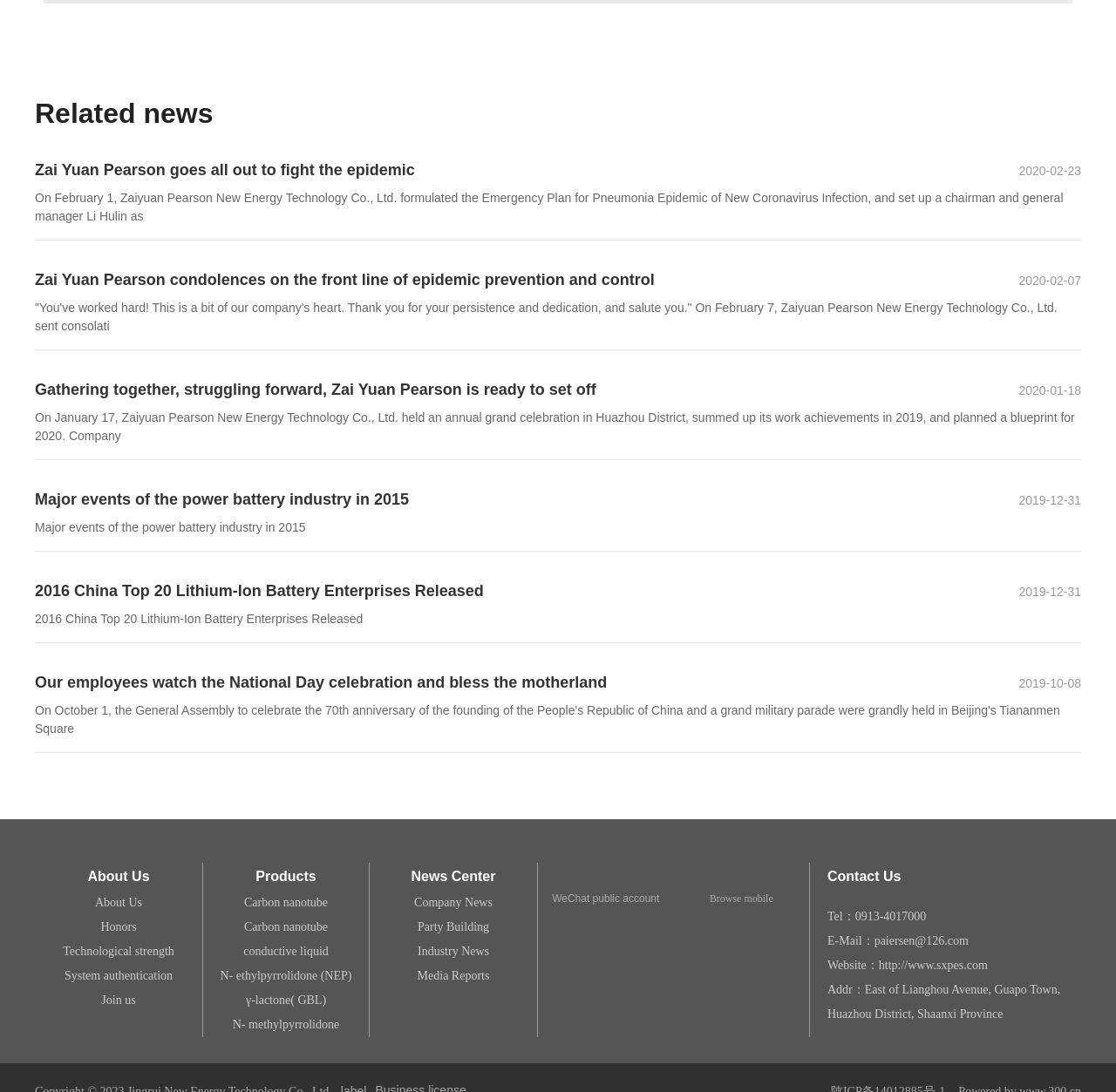Determine the bounding box coordinates of the element that should be clicked to execute the following command: "Click on 'About Us'".

[0.078, 0.796, 0.134, 0.809]